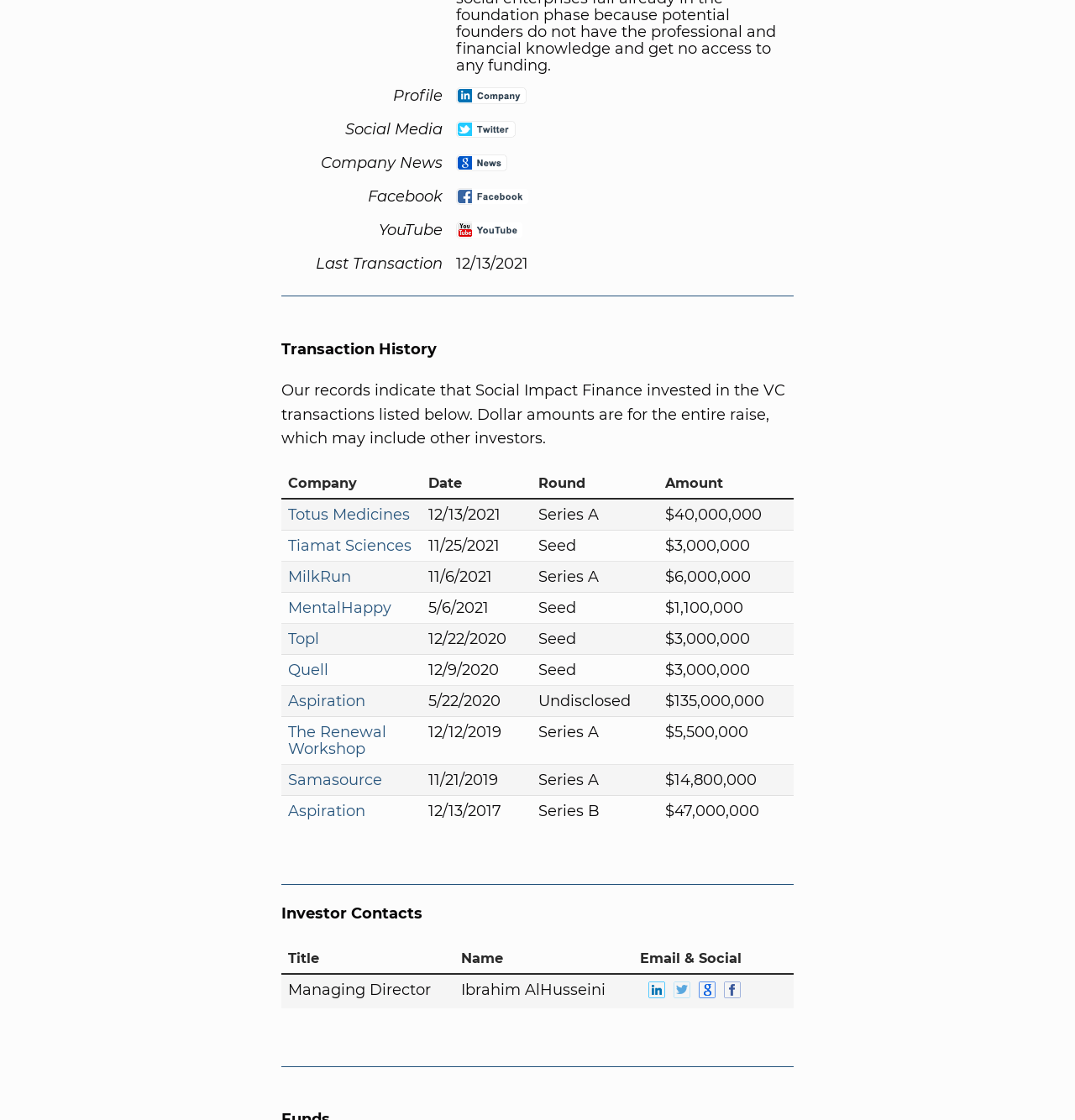Please provide a one-word or phrase answer to the question: 
What is the social media platform in the third row?

Twitter